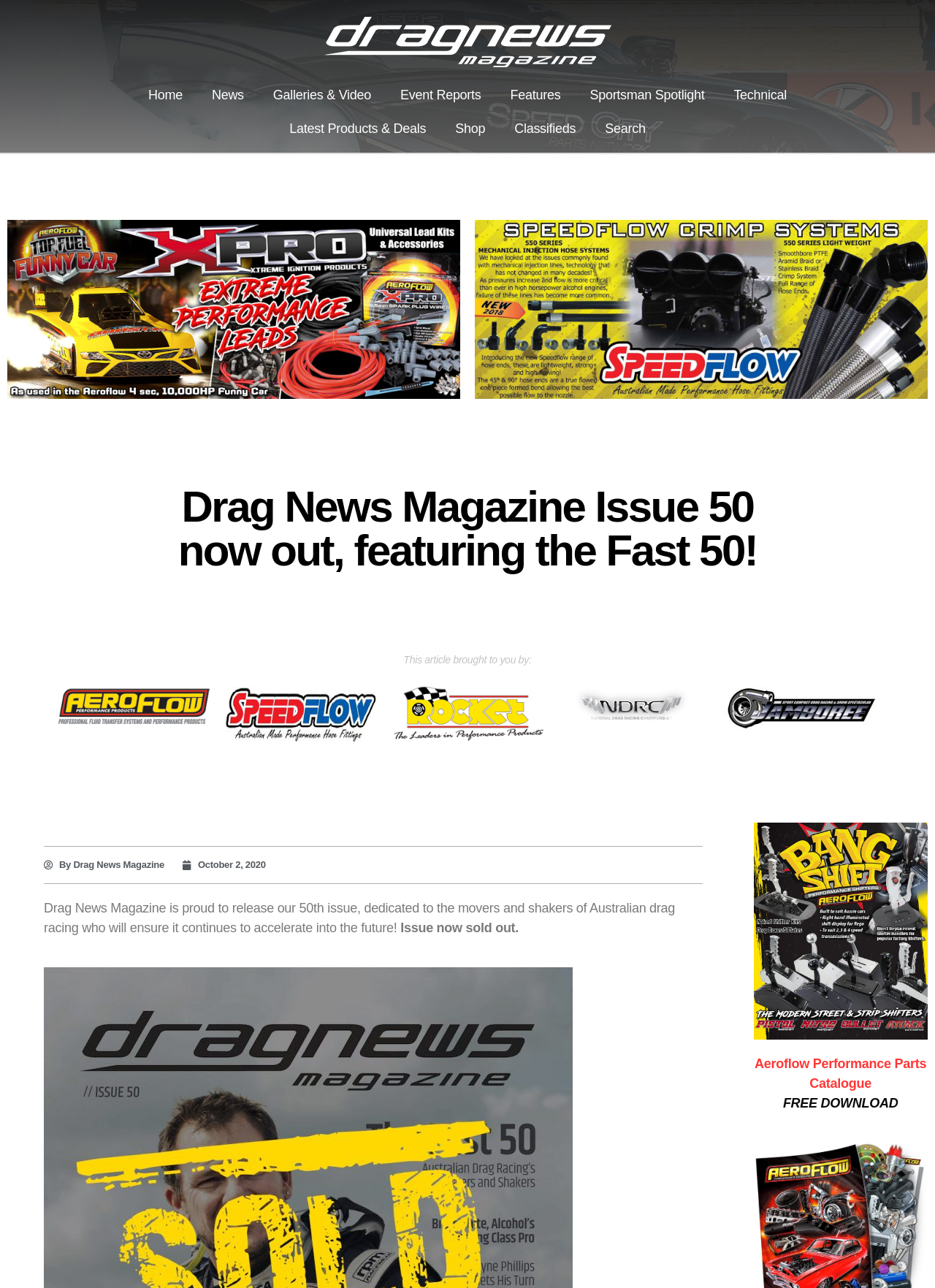Determine the bounding box coordinates of the clickable region to execute the instruction: "Read the latest news". The coordinates should be four float numbers between 0 and 1, denoted as [left, top, right, bottom].

[0.211, 0.061, 0.276, 0.087]